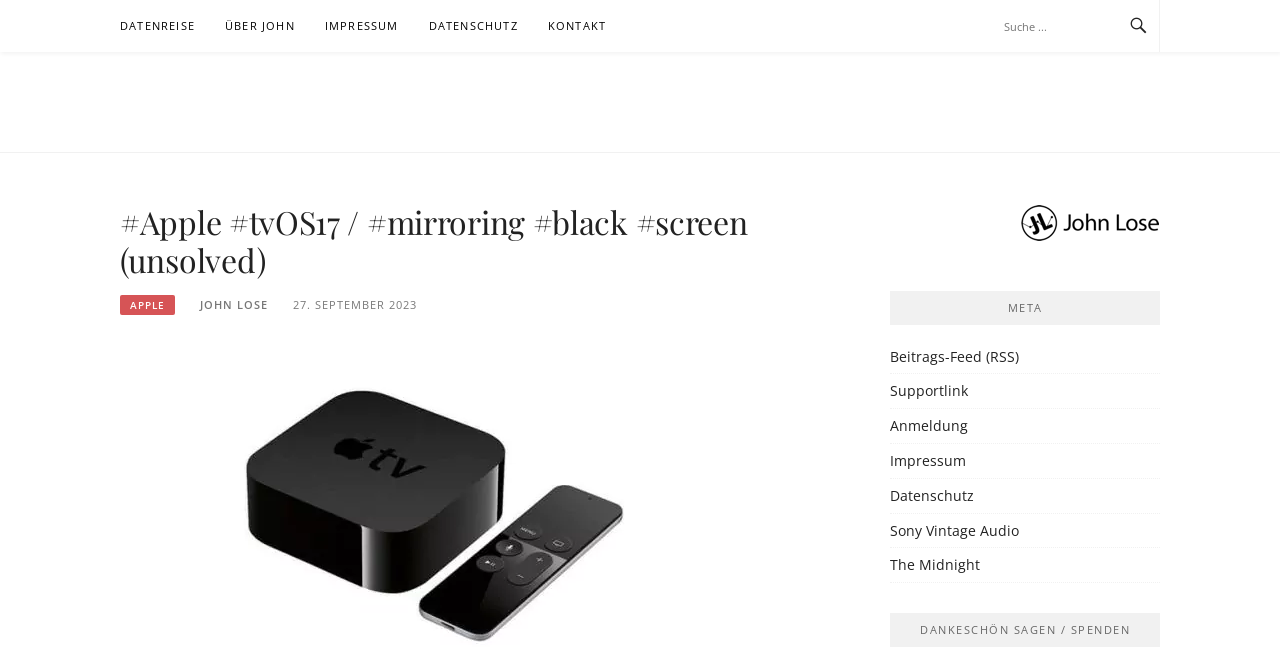Please answer the following question using a single word or phrase: 
What is the date mentioned in the article?

27. SEPTEMBER 2023